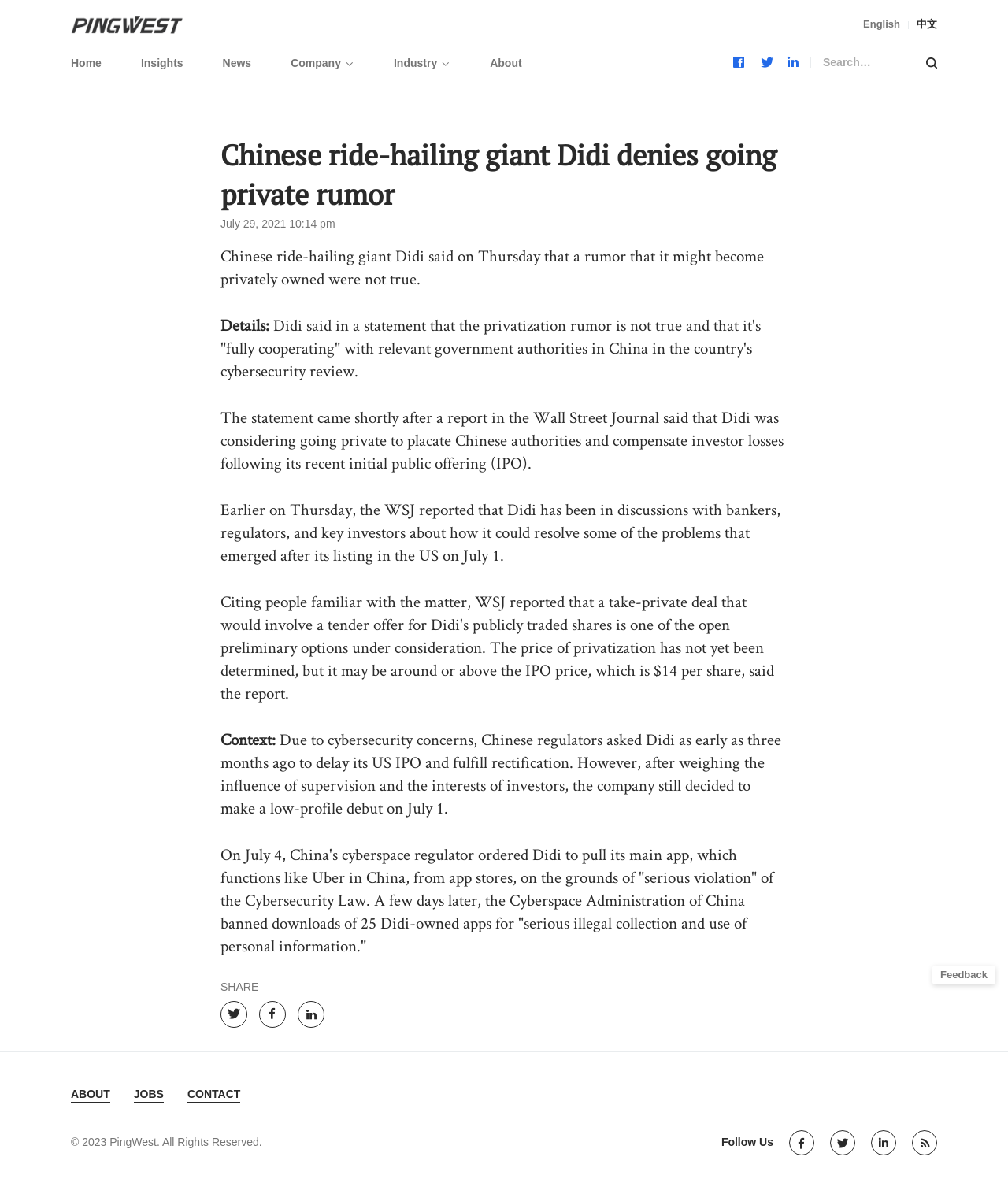Can you find the bounding box coordinates for the element to click on to achieve the instruction: "Follow Us on social media"?

[0.716, 0.964, 0.767, 0.974]